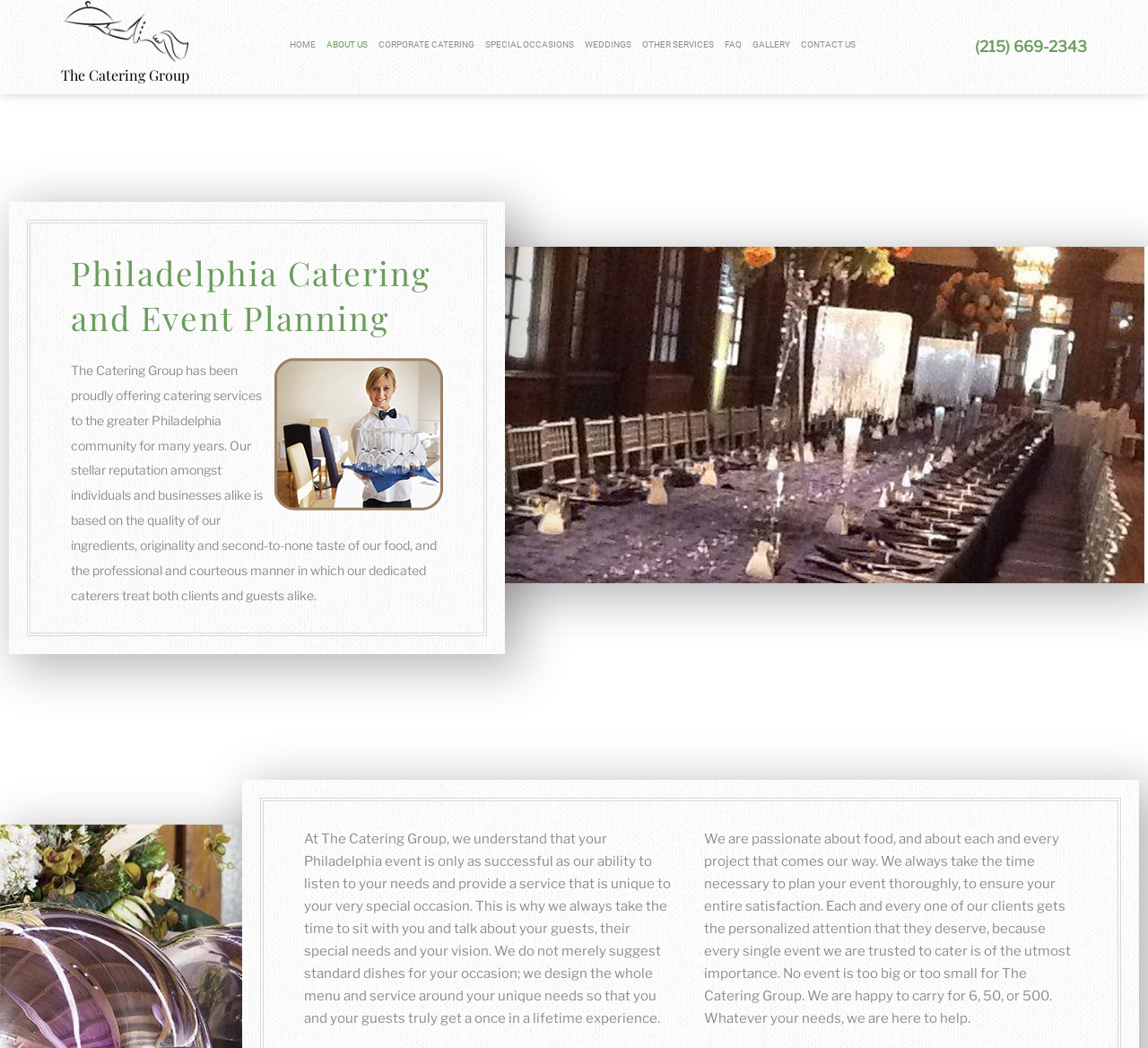Please identify the bounding box coordinates of the element that needs to be clicked to execute the following command: "View the GALLERY". Provide the bounding box using four float numbers between 0 and 1, formatted as [left, top, right, bottom].

[0.651, 0.023, 0.693, 0.062]